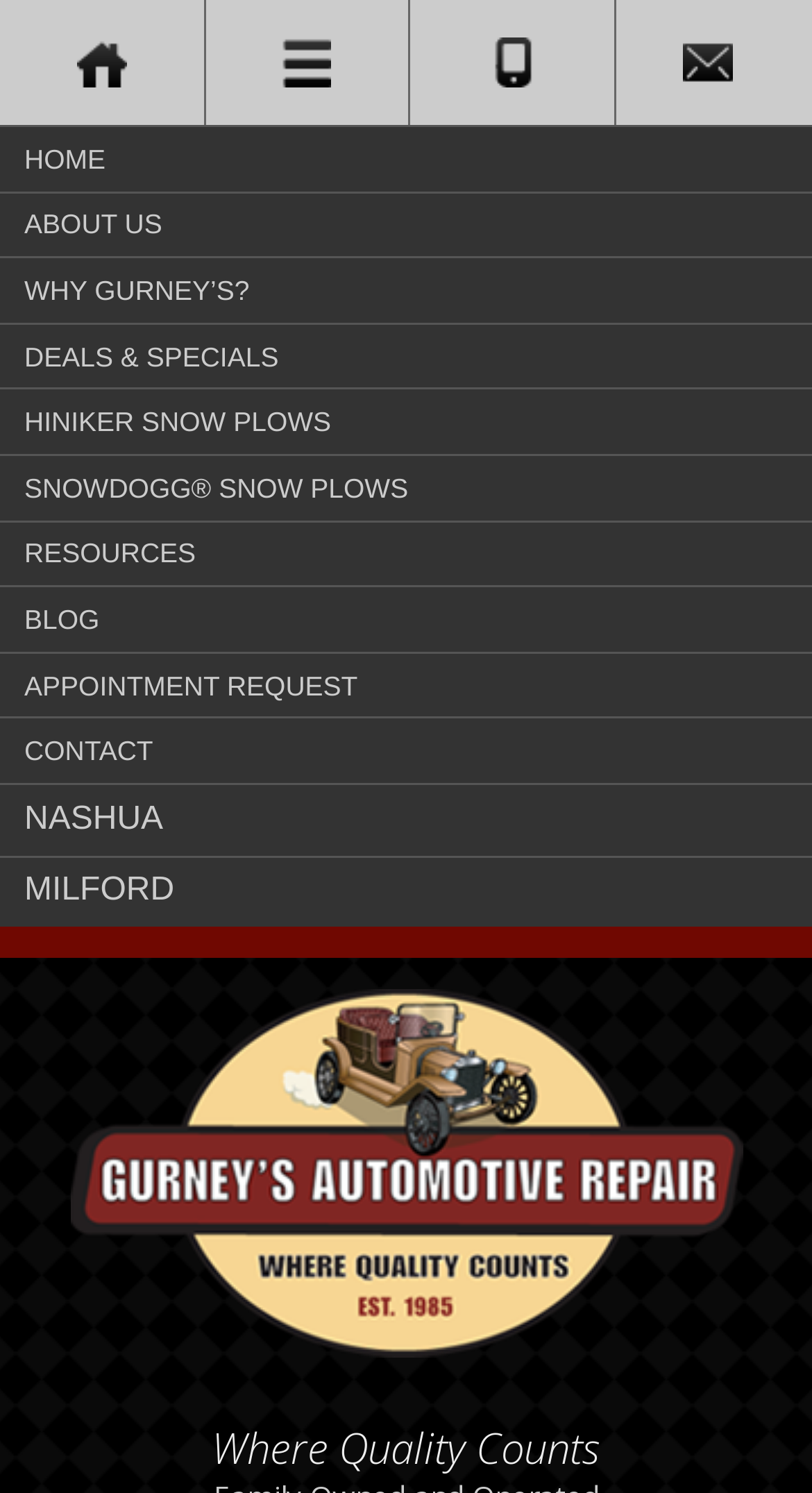Locate the bounding box coordinates of the clickable region to complete the following instruction: "Click CONTACT."

[0.0, 0.48, 1.0, 0.524]